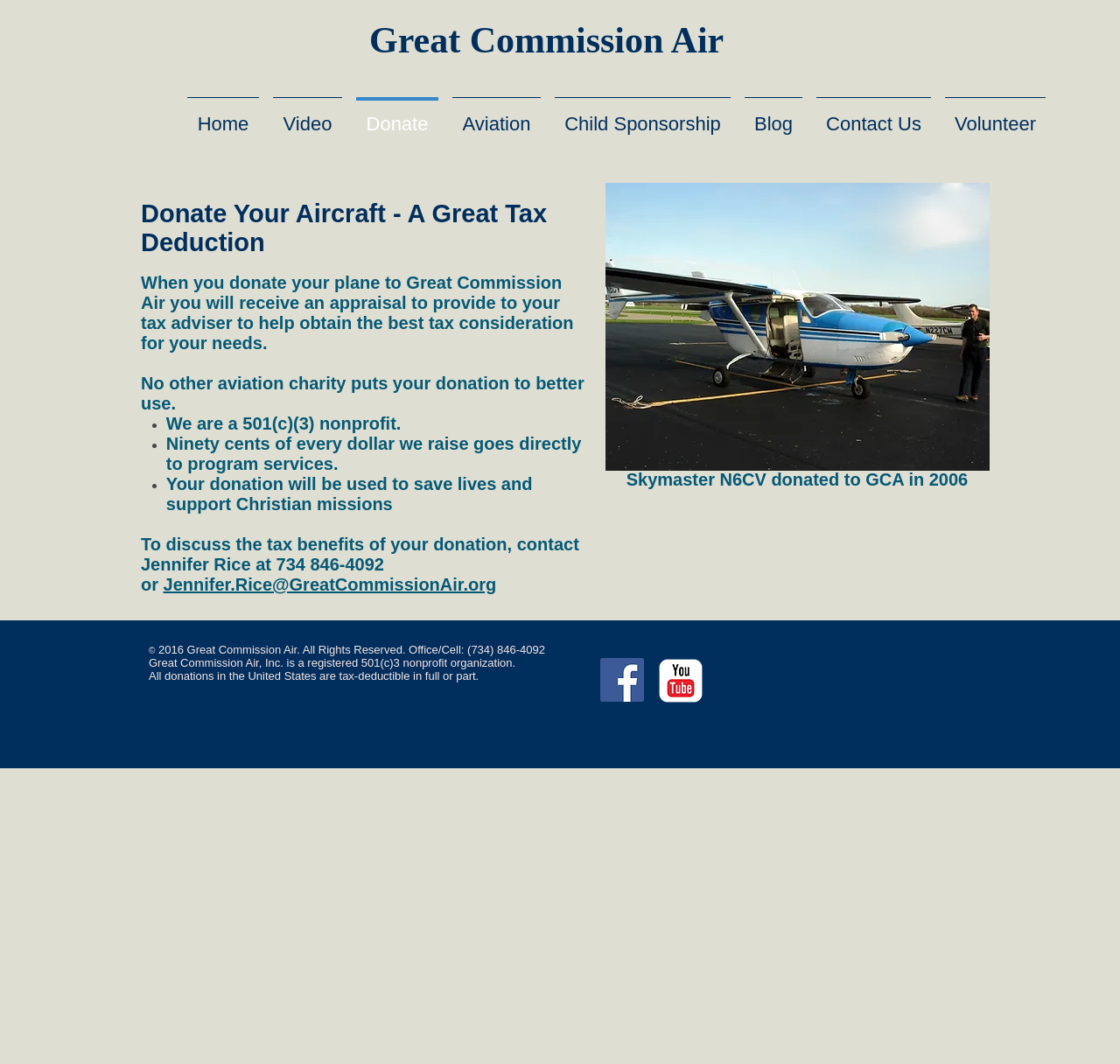Specify the bounding box coordinates of the area that needs to be clicked to achieve the following instruction: "Visit the Facebook social media page".

[0.536, 0.618, 0.575, 0.66]